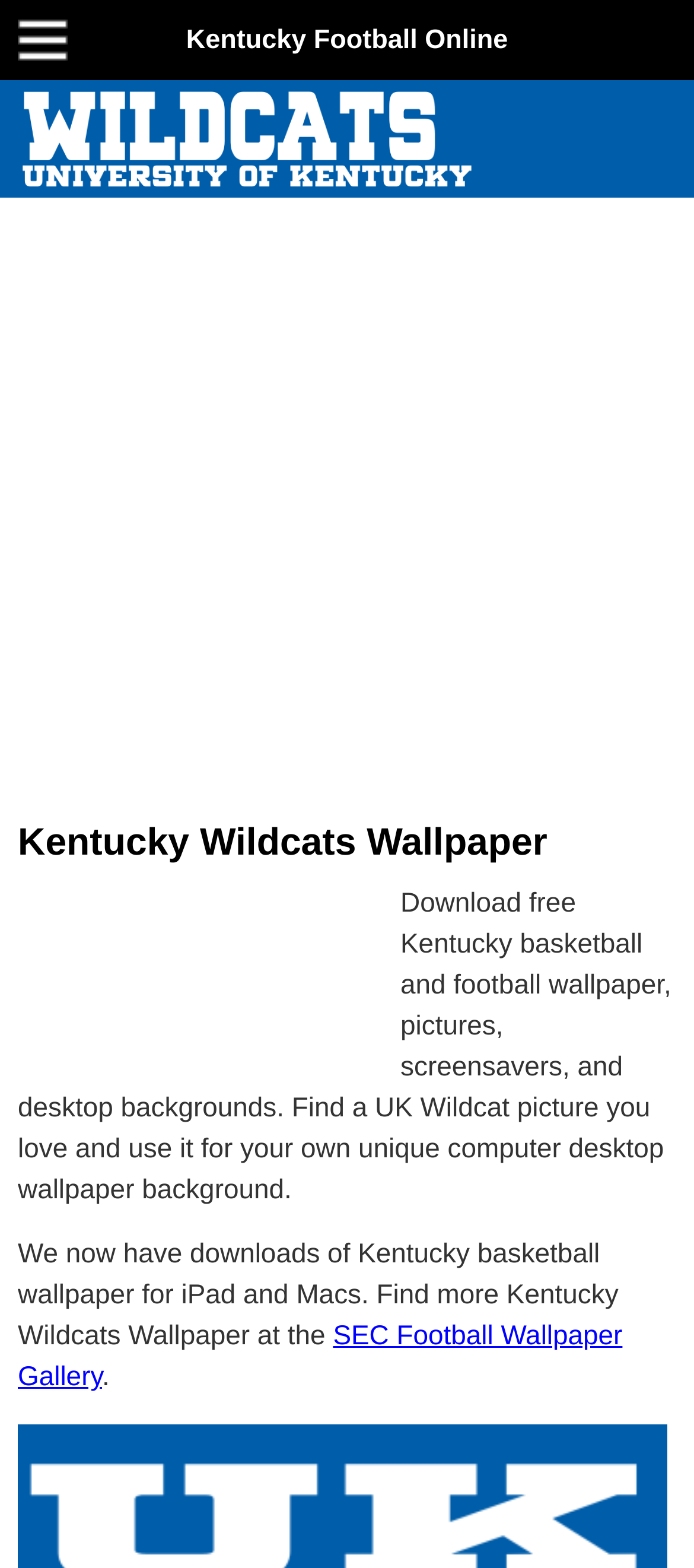Provide a brief response to the question below using one word or phrase:
Is the website focused on a specific sport?

Yes, football